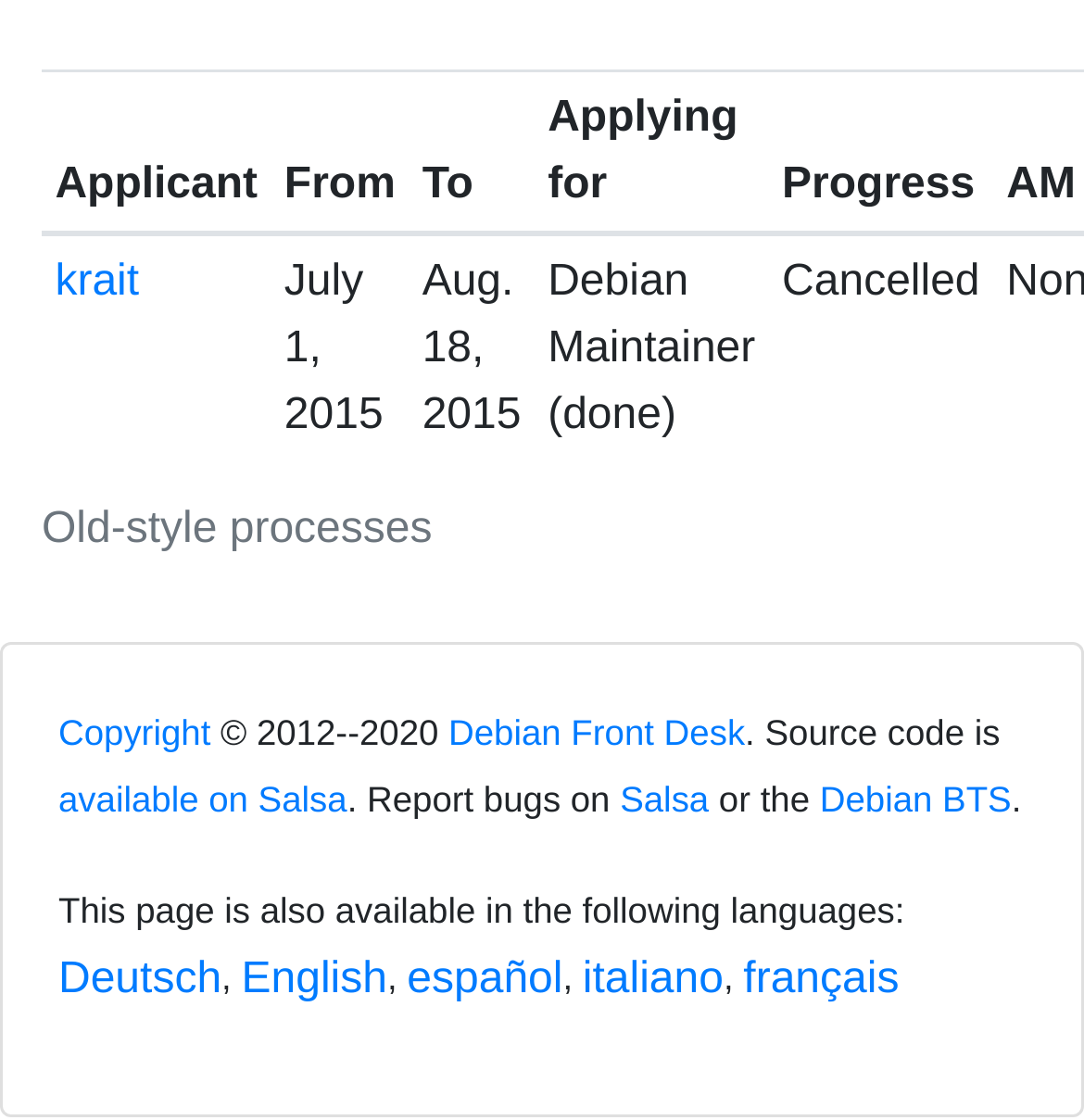What is the copyright year range?
Please provide a comprehensive answer based on the visual information in the image.

I looked at the StaticText element with the text '© 2012--2020' and extracted the year range from it.